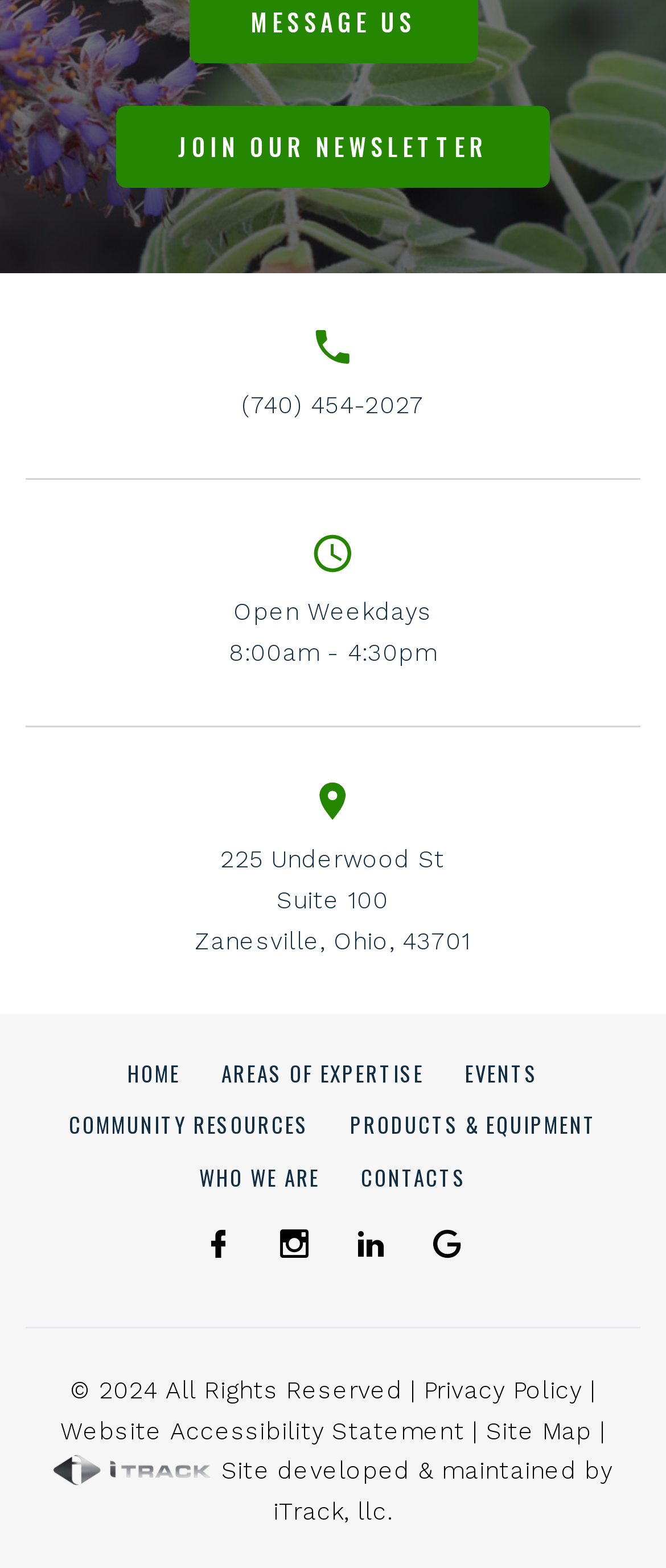Please specify the bounding box coordinates in the format (top-left x, top-left y, bottom-right x, bottom-right y), with values ranging from 0 to 1. Identify the bounding box for the UI component described as follows: Home

[0.192, 0.674, 0.271, 0.694]